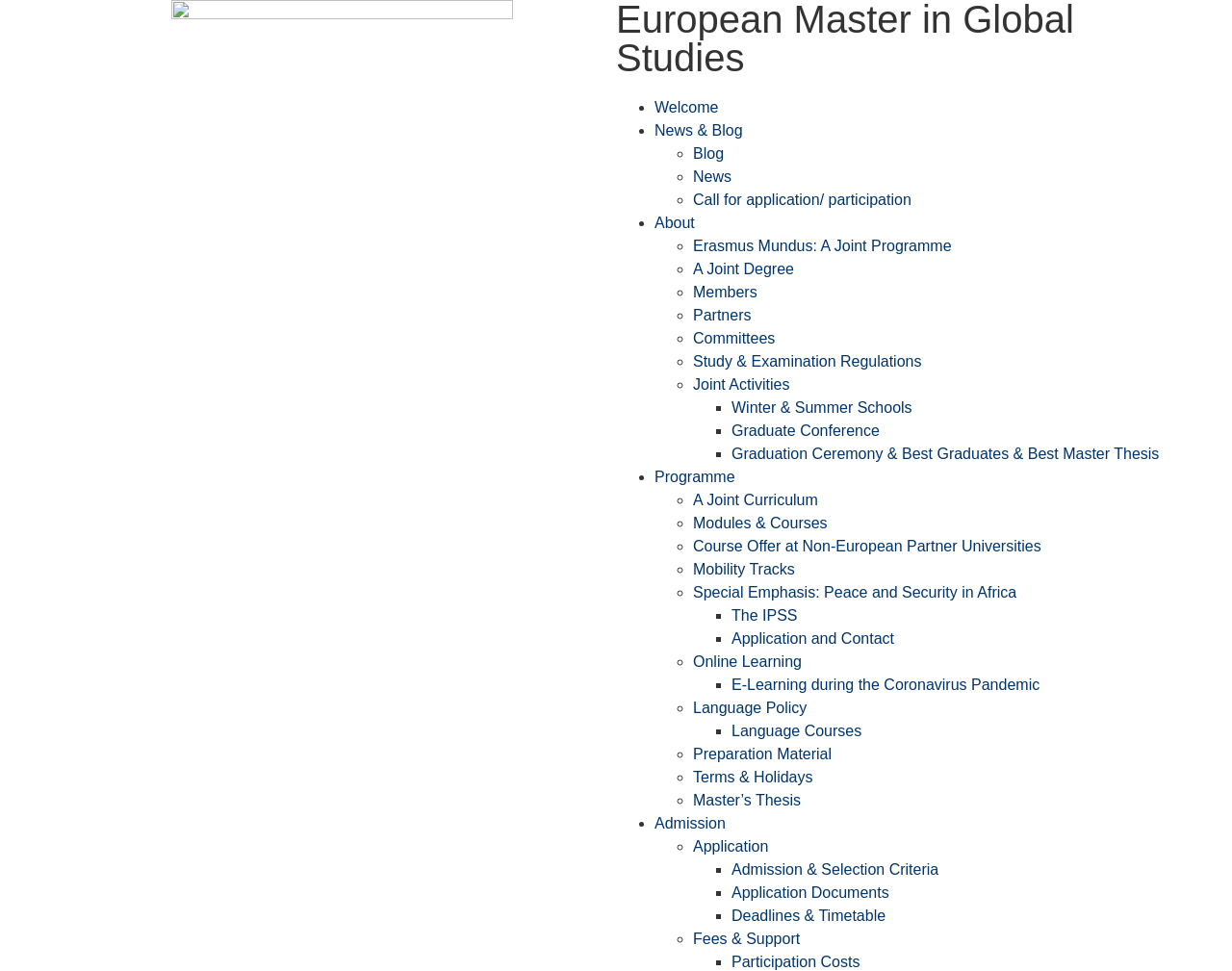What is the participation cost for the EMGS programme?
Refer to the image and give a detailed answer to the query.

The answer can be found in the link 'Participation Costs' which is located at the bottom of the webpage. The link is part of the 'Fees & Support' section, and it directly states that the participation cost is €2000 per year.